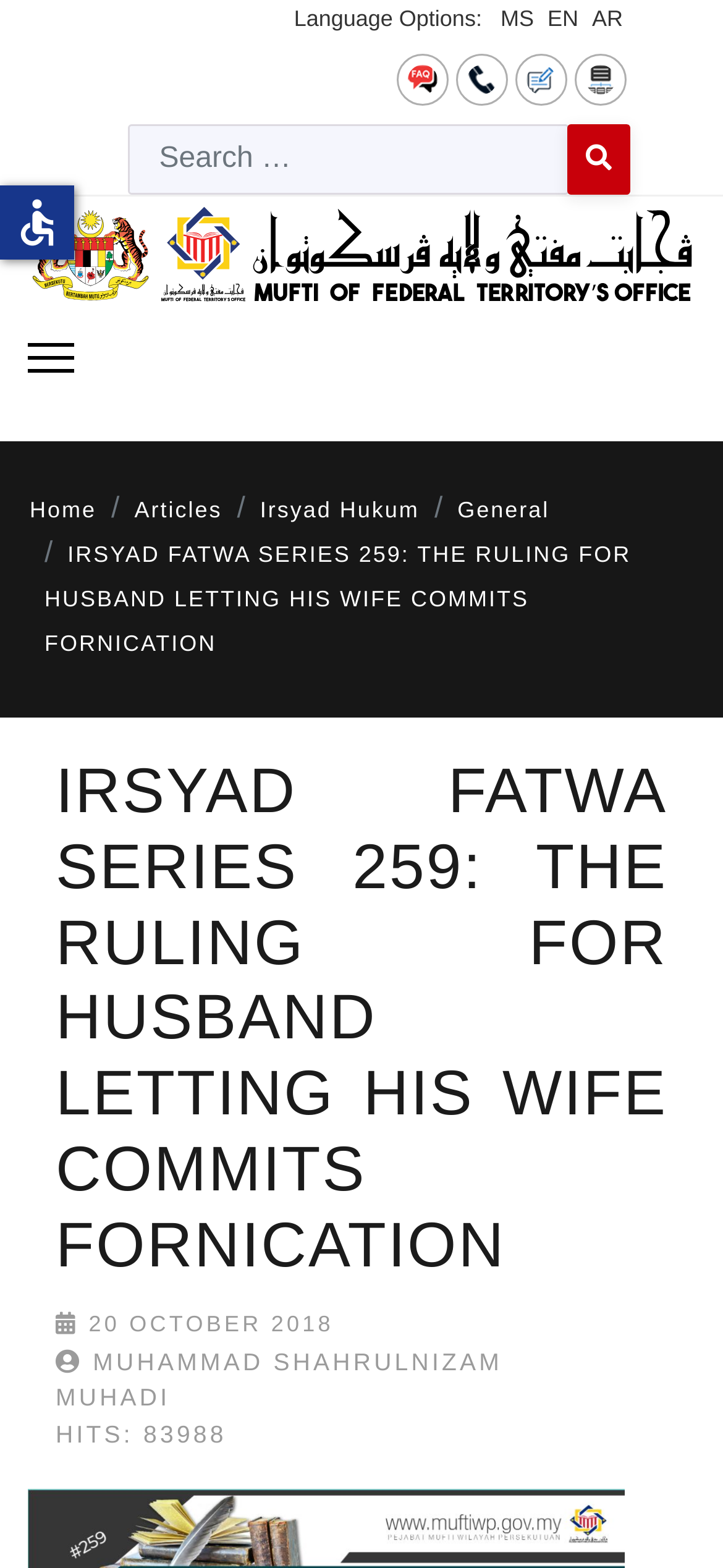Please give a succinct answer to the question in one word or phrase:
How many hits does the current article have?

83988